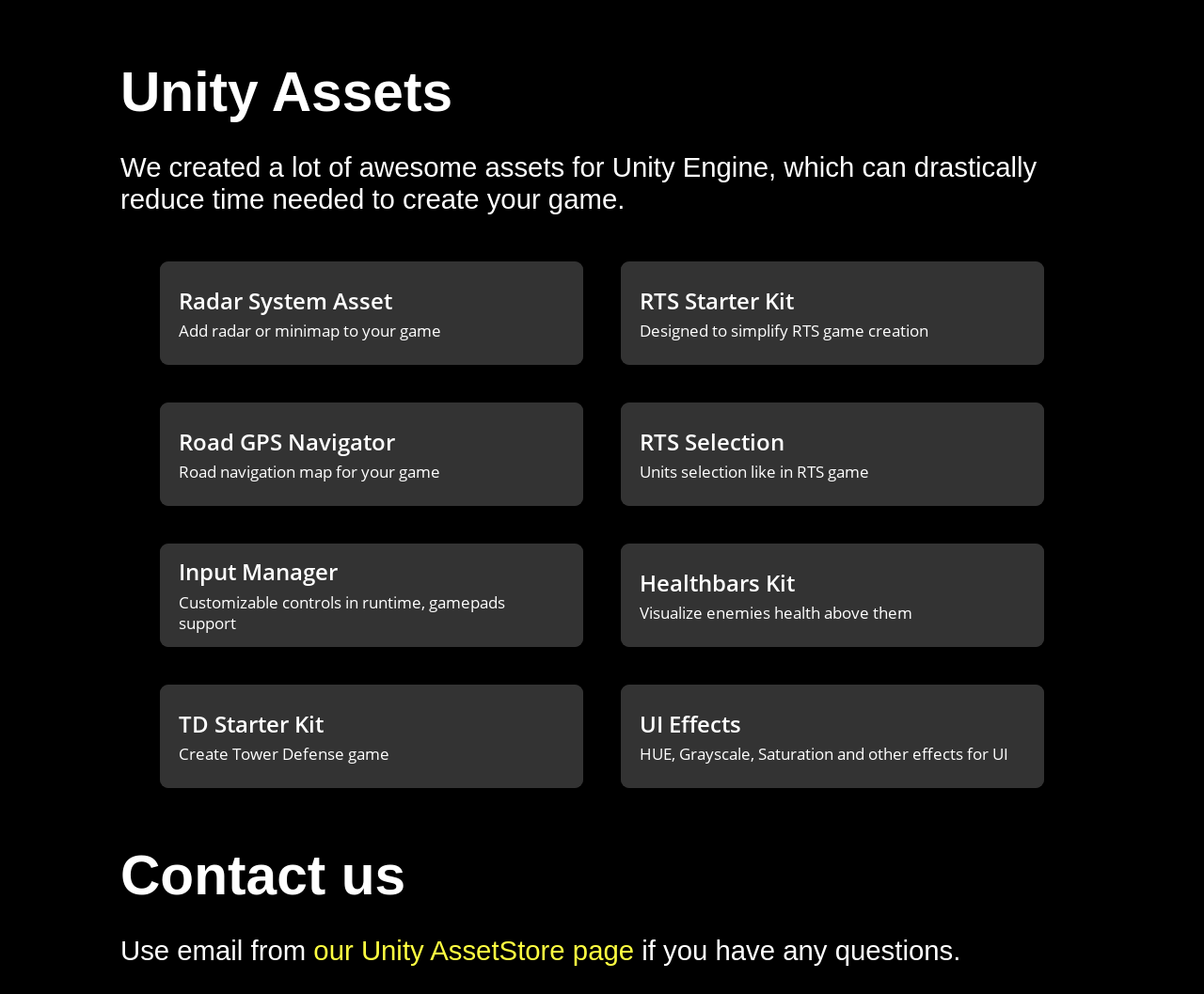What is the feature of the Input Manager?
From the screenshot, provide a brief answer in one word or phrase.

Customizable controls in runtime, gamepads support